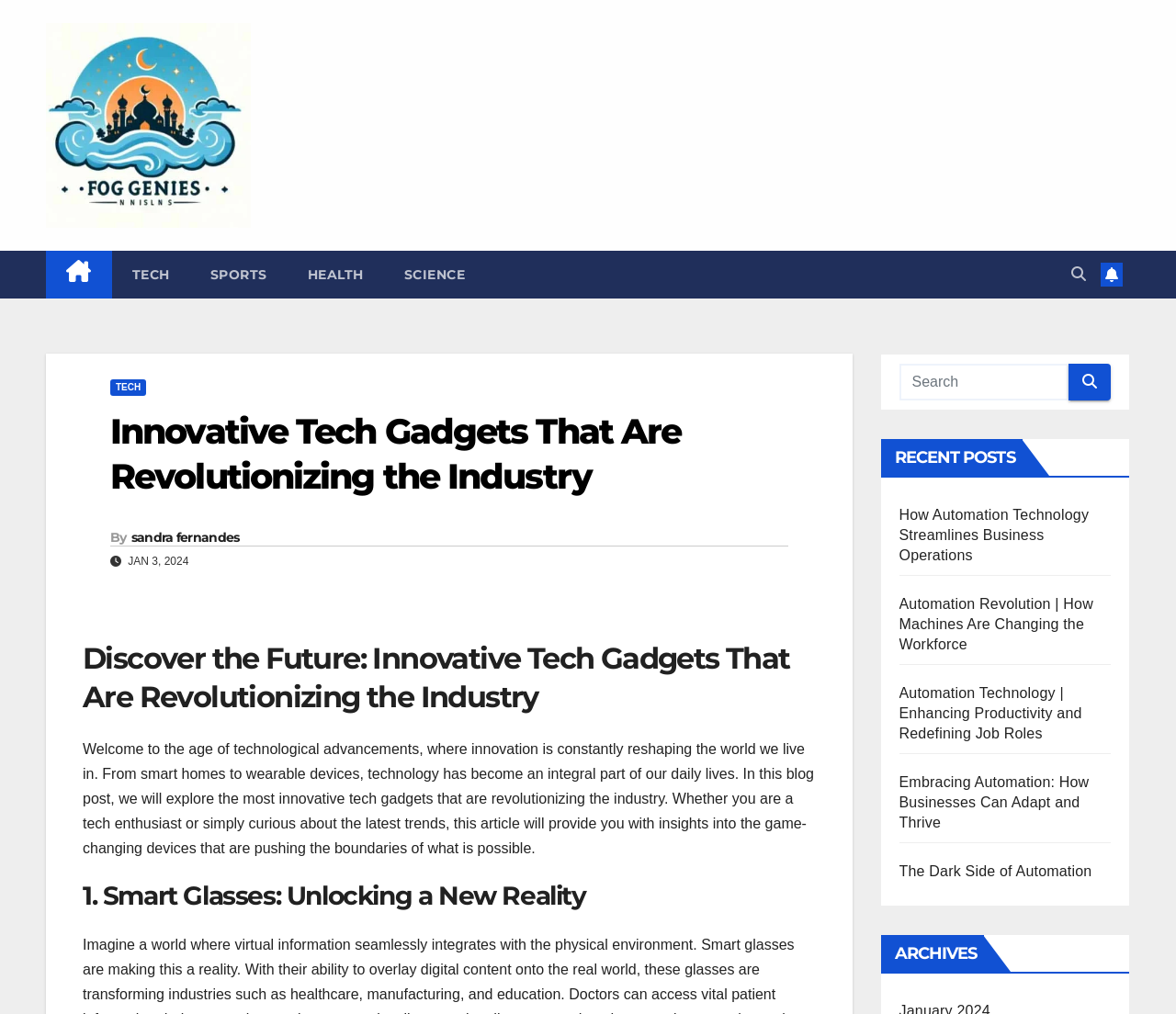Detail the various sections and features of the webpage.

The webpage is about innovative tech gadgets that are revolutionizing the industry. At the top left, there is a logo of "foggeniesinc" with a link to the website. Next to it, there are five navigation links: "TECH", "SPORTS", "HEALTH", "SCIENCE", and an icon. On the top right, there is a button with a menu and a search icon.

Below the navigation links, there is a main heading that reads "Innovative Tech Gadgets That Are Revolutionizing the Industry". Underneath, there is a permalink to the article and a heading that indicates the author, "Bysandra fernandes", with a link to her profile. The date "JAN 3, 2024" is also displayed.

The main content of the webpage is an article that explores the latest innovative tech gadgets. The article starts with an introduction that discusses how technology has become an integral part of our daily lives and how it is constantly reshaping the world. It then proceeds to discuss specific gadgets, starting with "Smart Glasses: Unlocking a New Reality".

On the right side of the webpage, there is a search bar with a search button. Below it, there are recent posts with links to articles about automation technology, including "How Automation Technology Streamlines Business Operations", "Automation Revolution | How Machines Are Changing the Workforce", and others. Further down, there is a heading "ARCHIVES" that likely leads to a collection of past articles.

Overall, the webpage is focused on providing information about innovative tech gadgets and their impact on the industry, with additional features such as navigation links, a search bar, and recent posts.